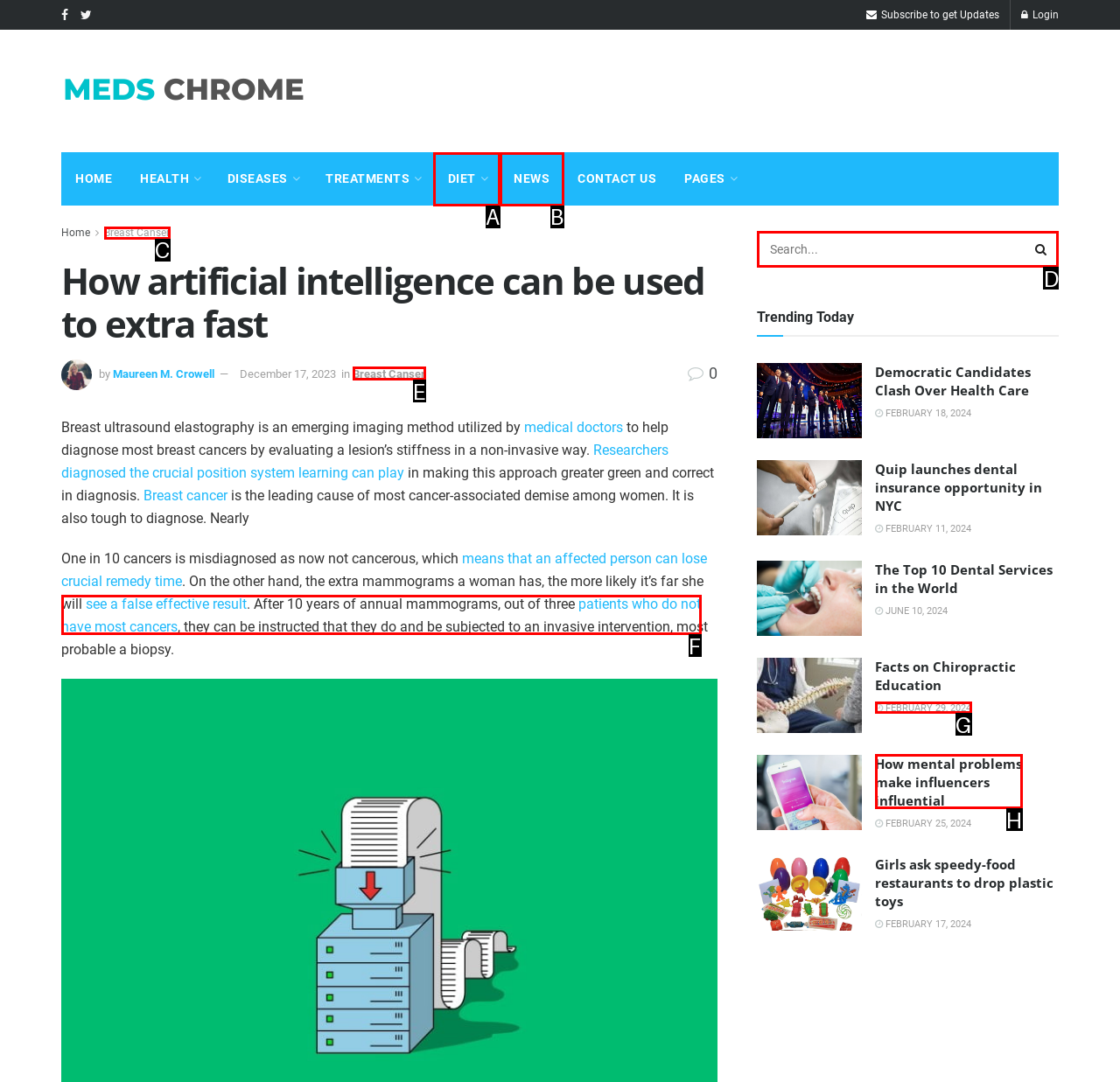Point out the option that needs to be clicked to fulfill the following instruction: Search for a topic
Answer with the letter of the appropriate choice from the listed options.

D